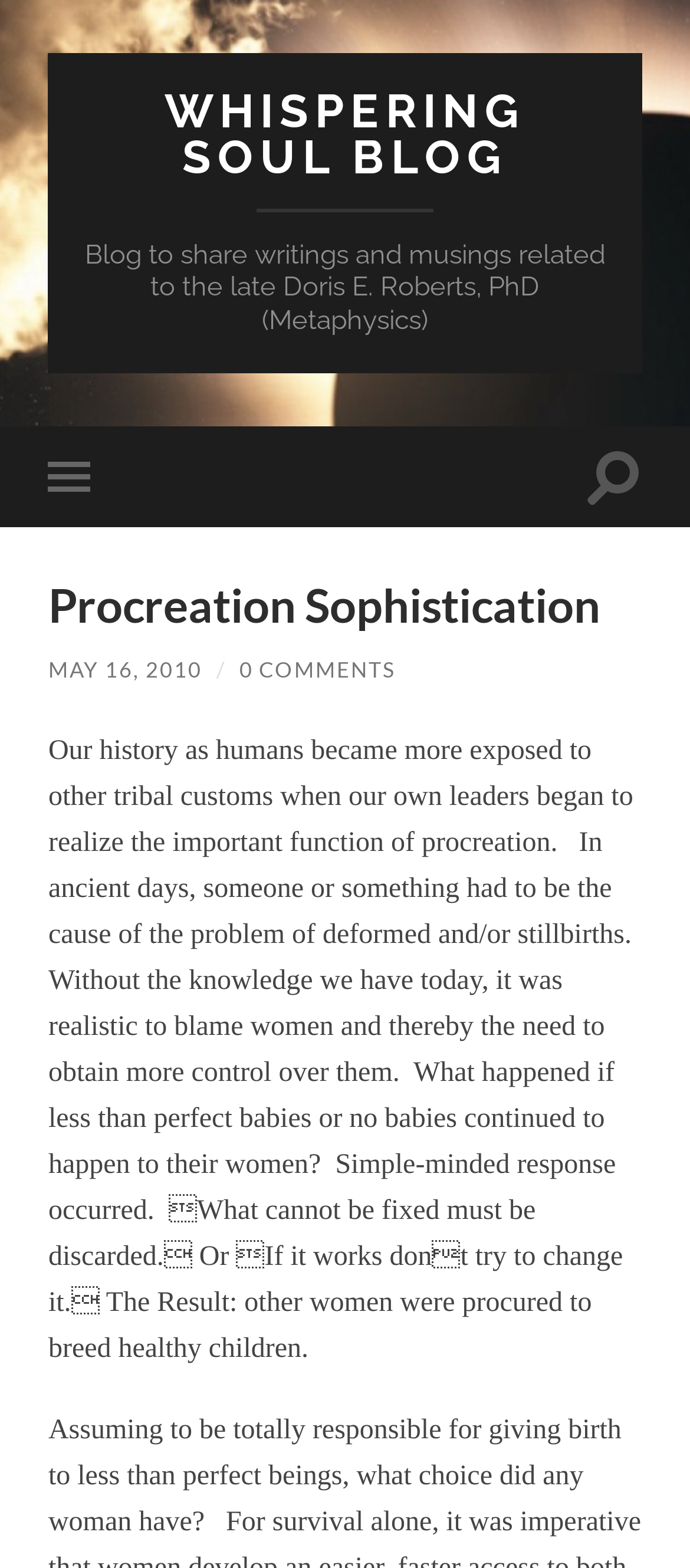What is the date of the current post?
Provide a thorough and detailed answer to the question.

The link 'MAY 16, 2010' on the webpage indicates the date of the current post.